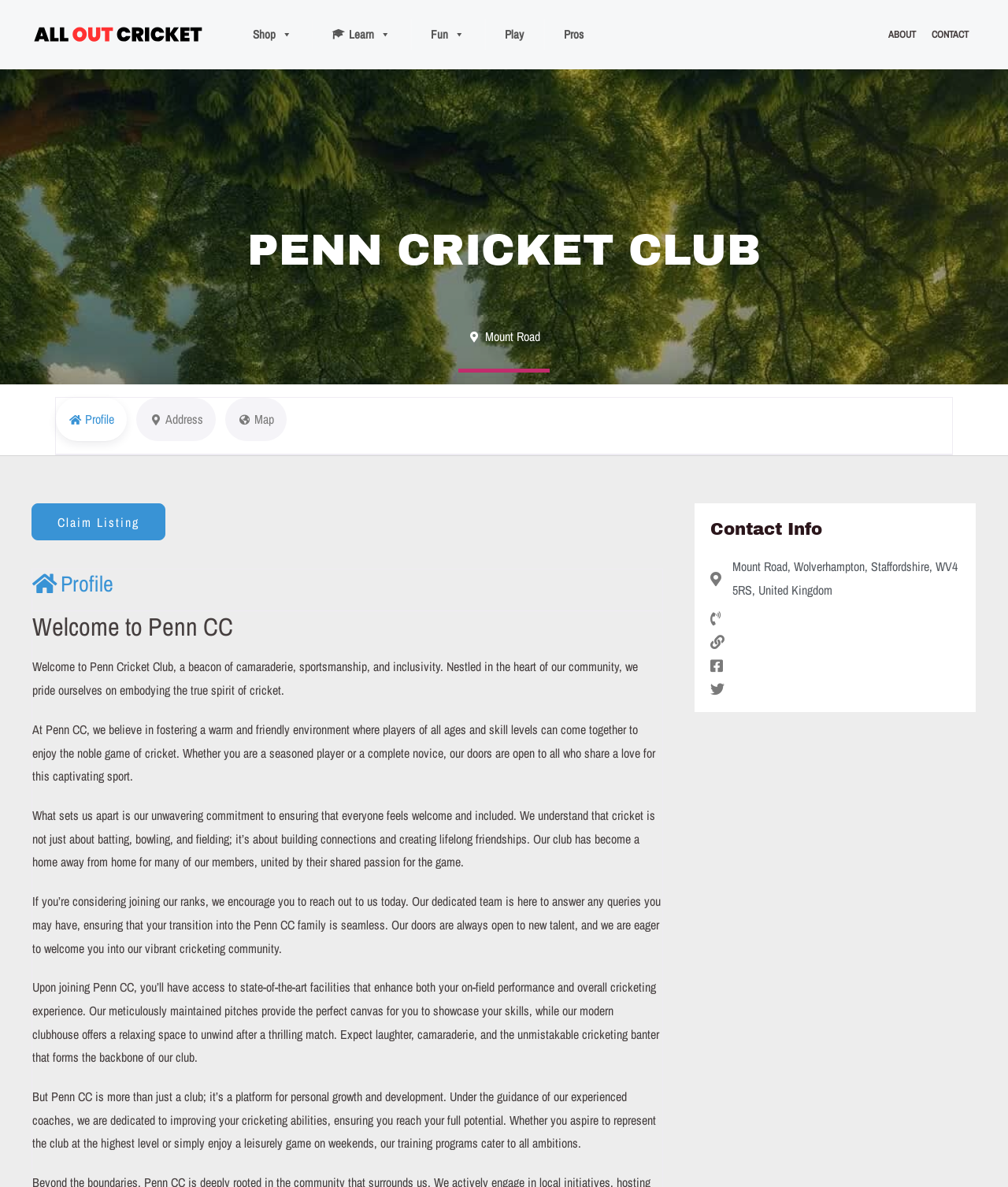Extract the bounding box coordinates for the UI element described by the text: "alt="All Out Cricket"". The coordinates should be in the form of [left, top, right, bottom] with values between 0 and 1.

[0.031, 0.021, 0.203, 0.035]